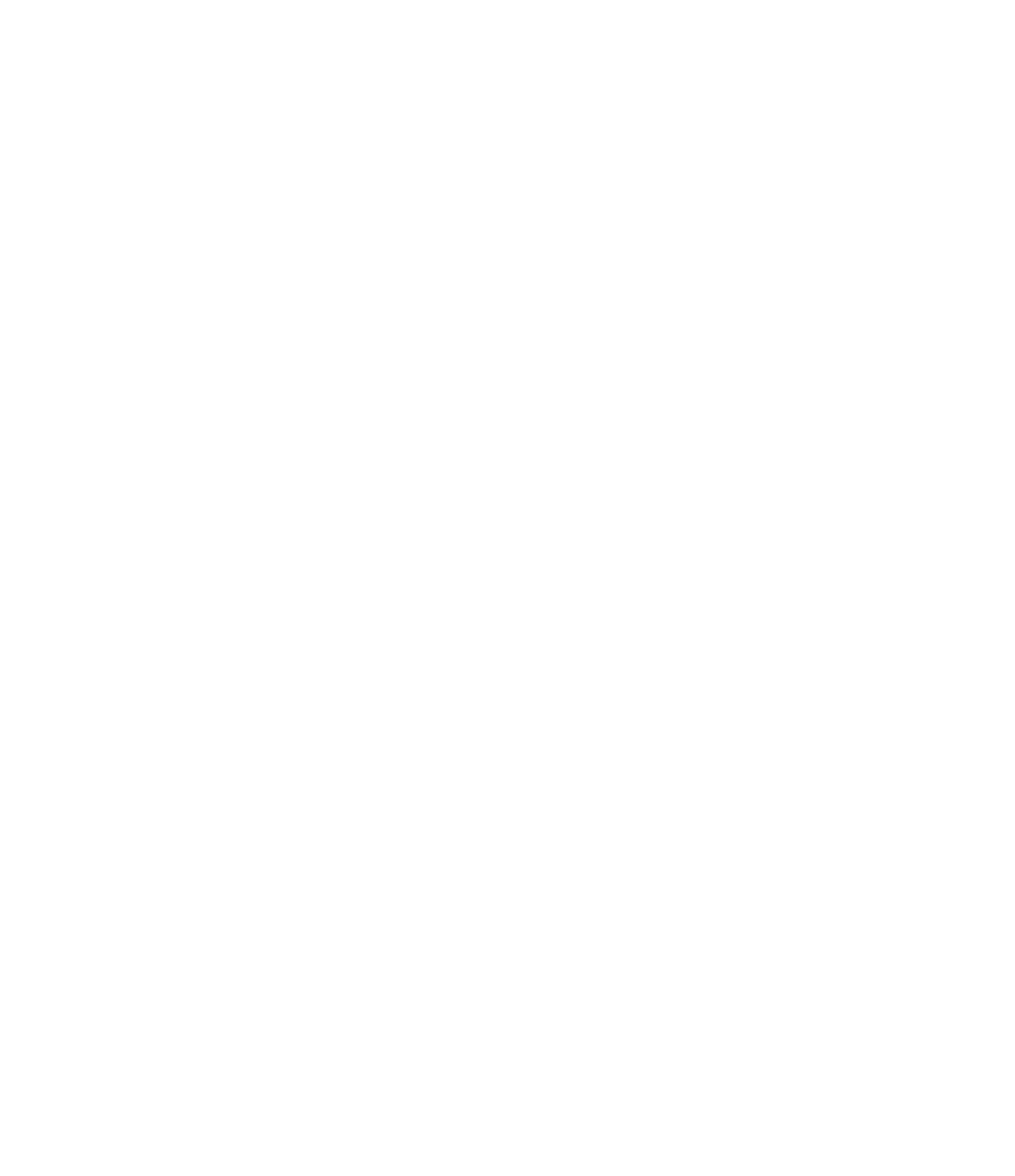Can you specify the bounding box coordinates for the region that should be clicked to fulfill this instruction: "Read the article 'De-Virtualizing Your Online Sales'".

[0.27, 0.554, 0.729, 0.619]